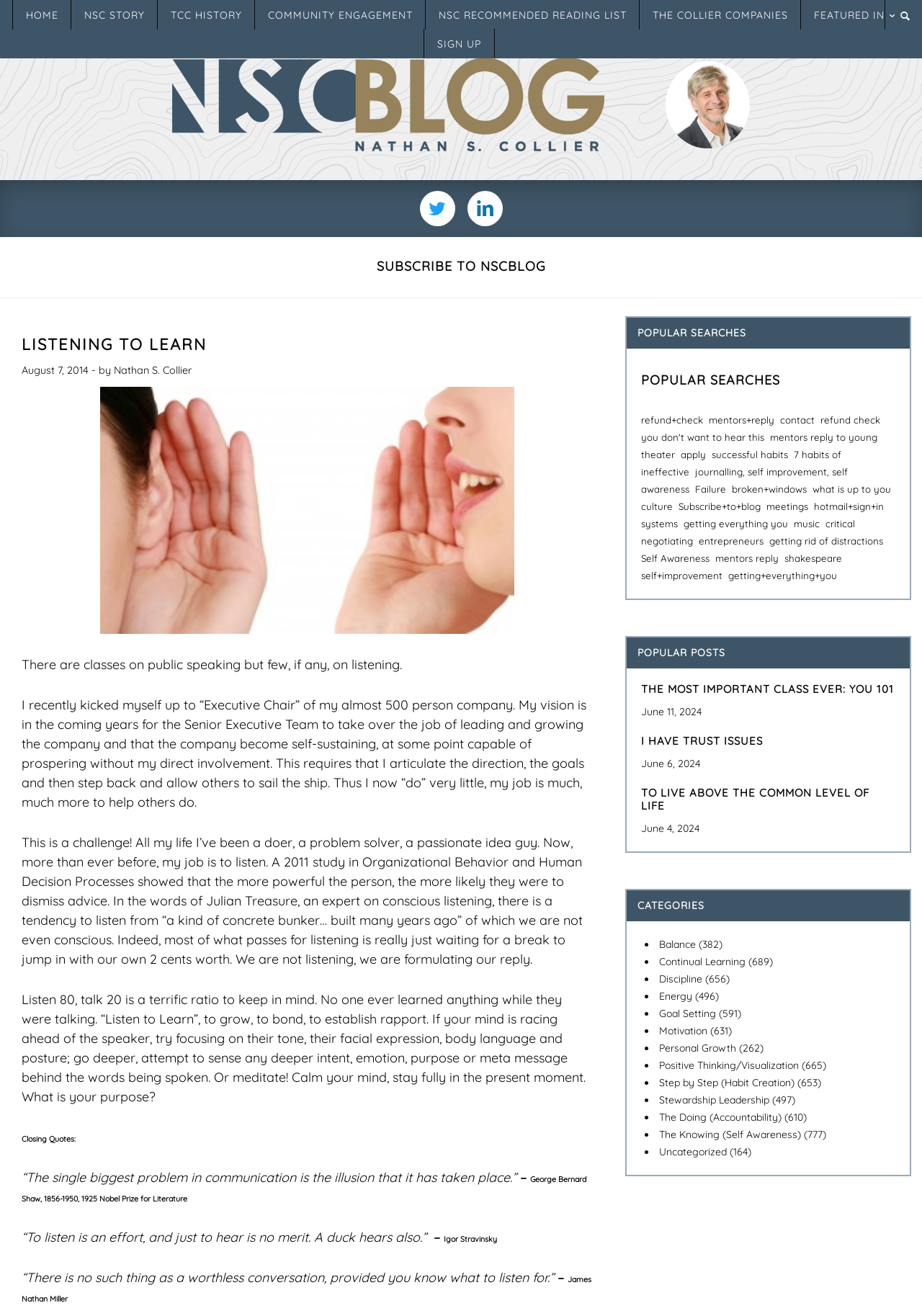Locate the bounding box coordinates of the element that should be clicked to fulfill the instruction: "View the 'POPULAR SEARCHES'".

[0.68, 0.242, 0.987, 0.265]